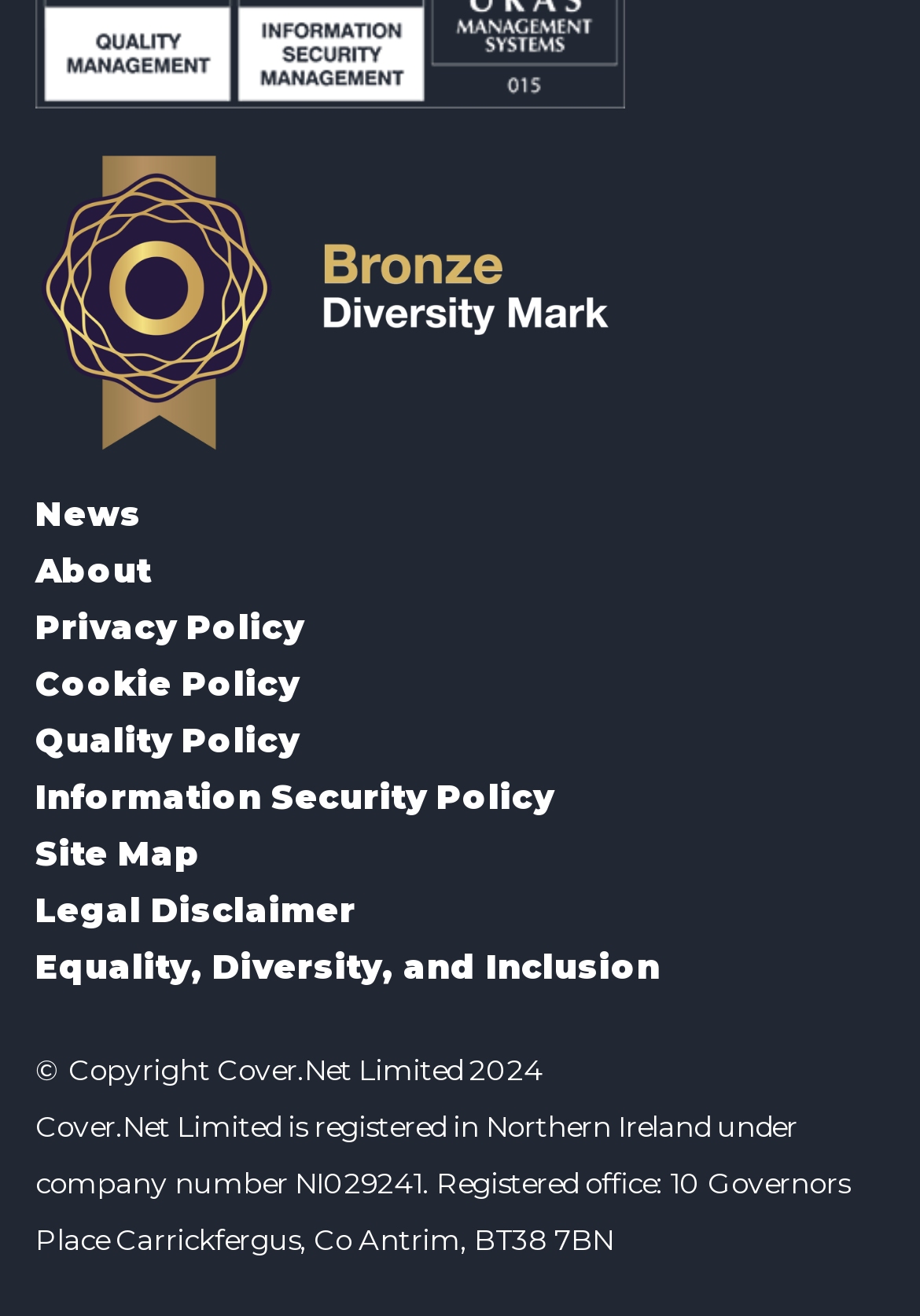Identify the bounding box coordinates of the section that should be clicked to achieve the task described: "view about page".

[0.038, 0.413, 0.164, 0.456]